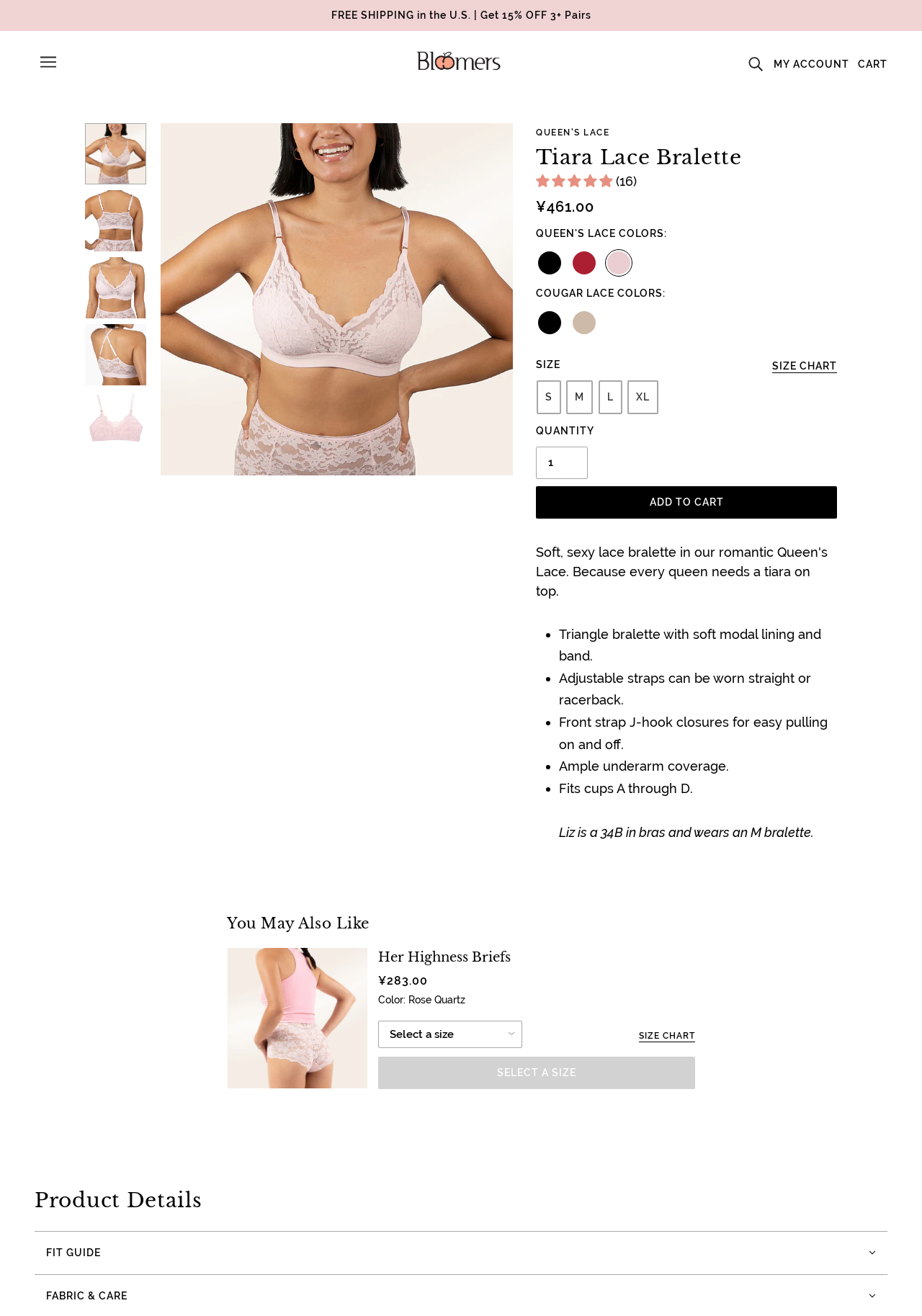What is the price of the bralette?
Answer the question using a single word or phrase, according to the image.

¥461.00